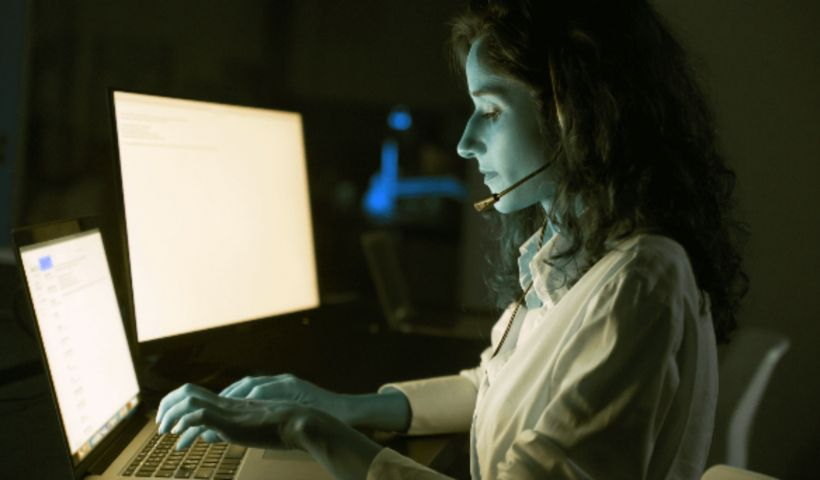Answer the following in one word or a short phrase: 
How many screens are visible in the image?

Two